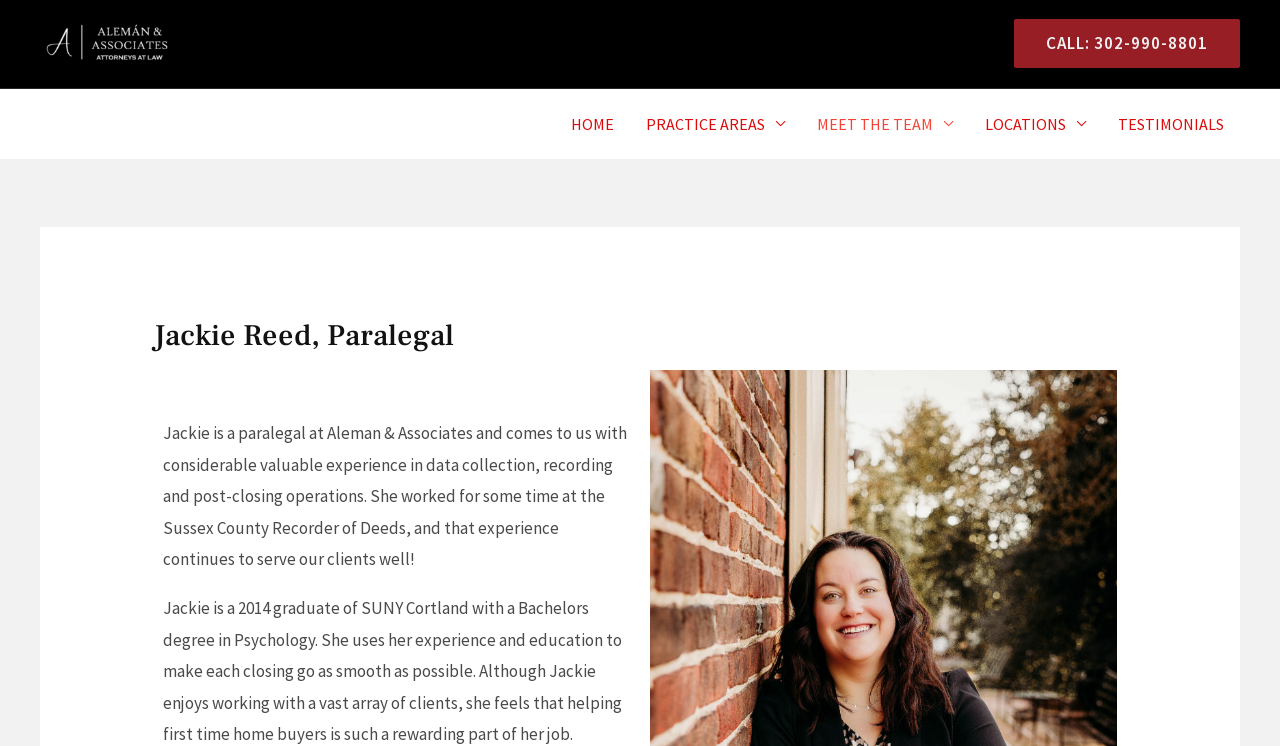What degree did Jackie graduate with?
Look at the image and answer the question using a single word or phrase.

Bachelors degree in Psychology